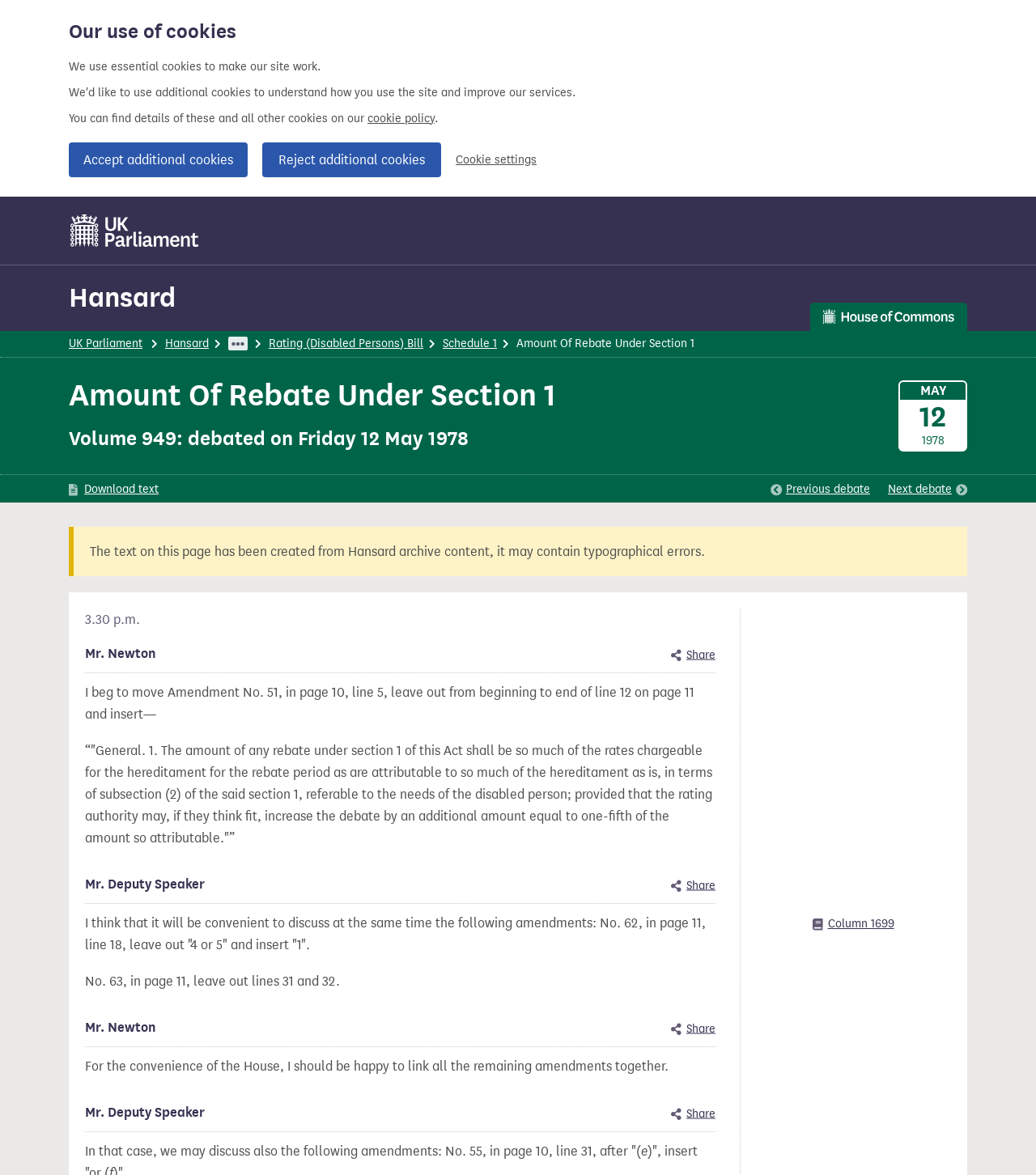Please provide a comprehensive answer to the question based on the screenshot: Who is the speaker in the debate?

The question asks for the speaker in the debate. By looking at the webpage, we can see that the text 'Mr. Newton' is present multiple times, which suggests that he is one of the speakers in the debate.